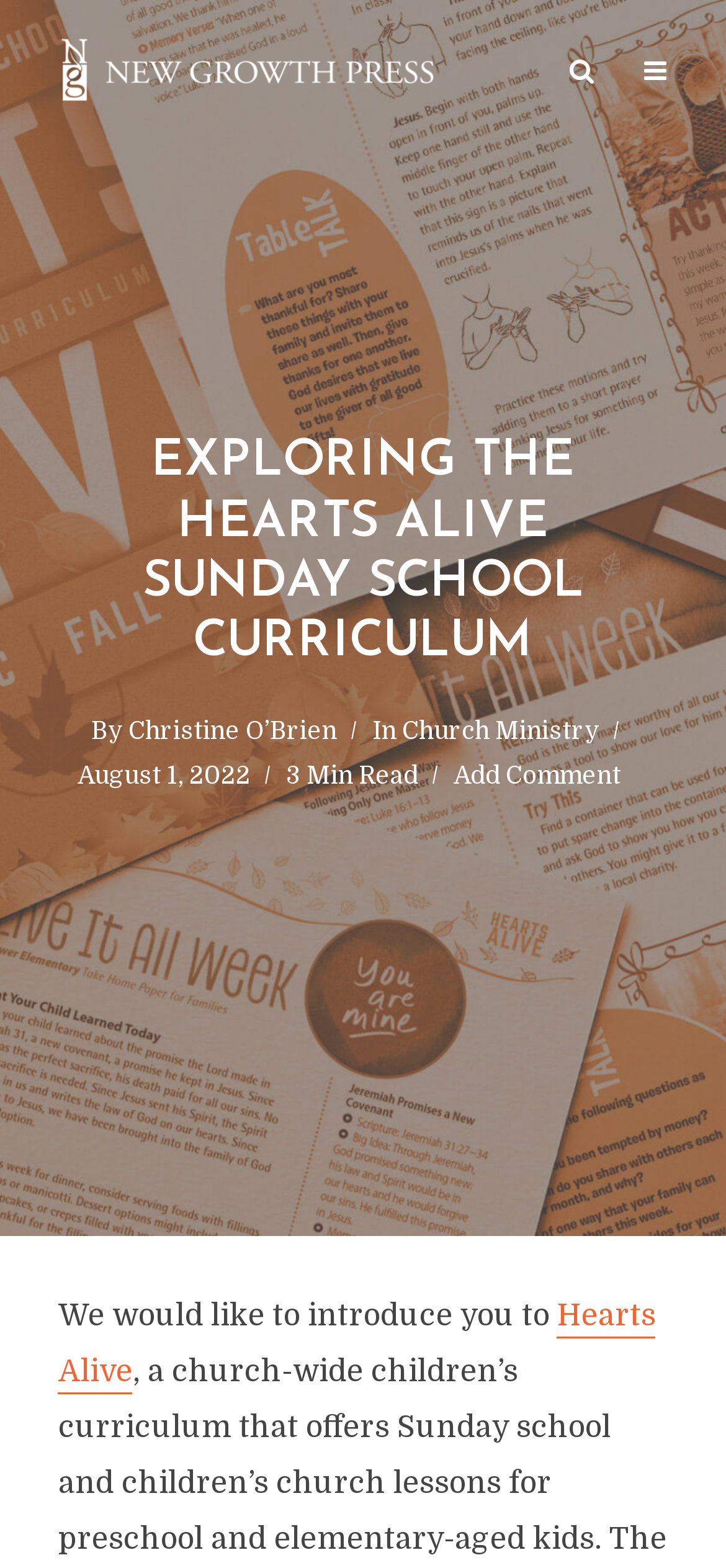What is the category of the article?
Identify the answer in the screenshot and reply with a single word or phrase.

Church Ministry